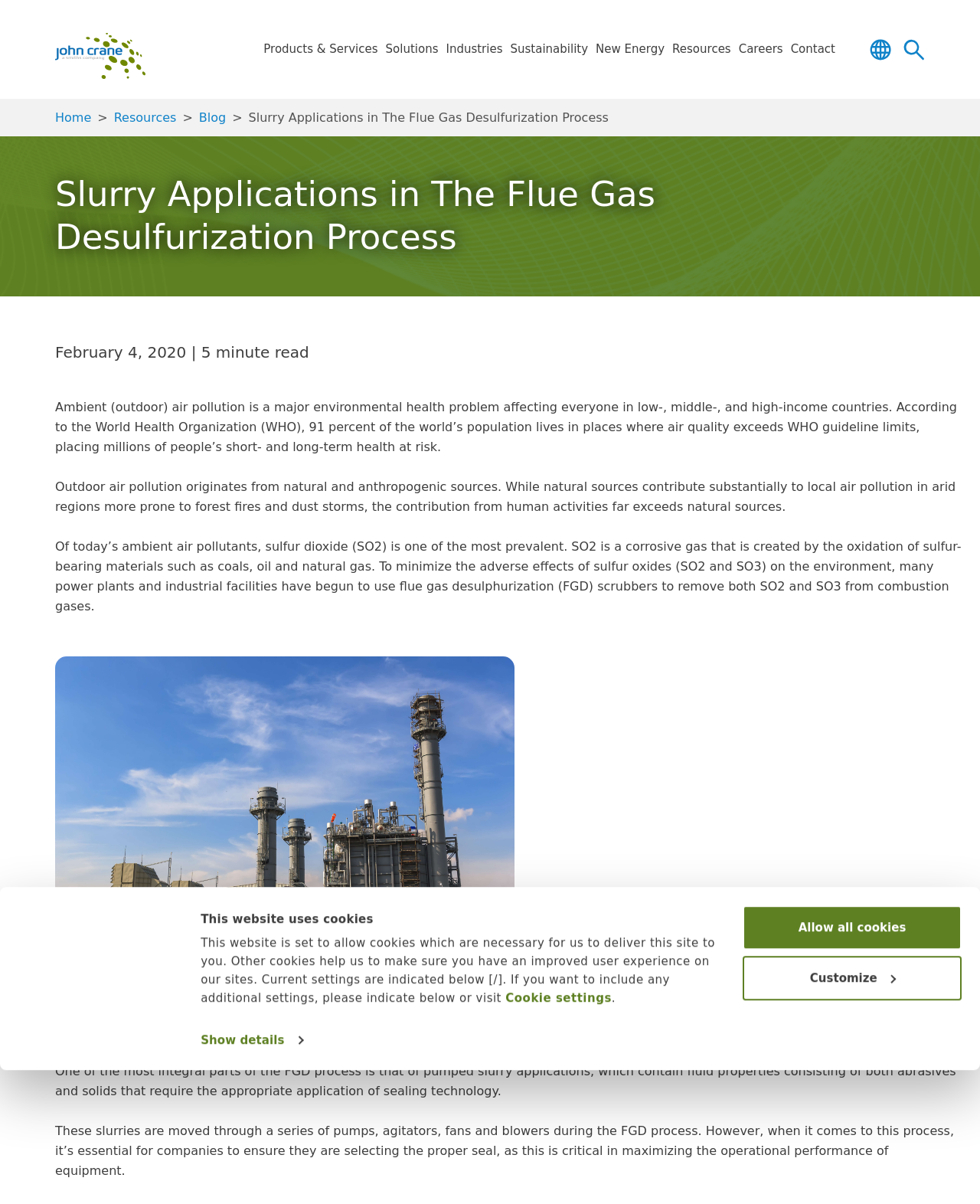Please determine the bounding box coordinates of the area that needs to be clicked to complete this task: 'Scroll to the top'. The coordinates must be four float numbers between 0 and 1, formatted as [left, top, right, bottom].

[0.923, 0.768, 0.952, 0.791]